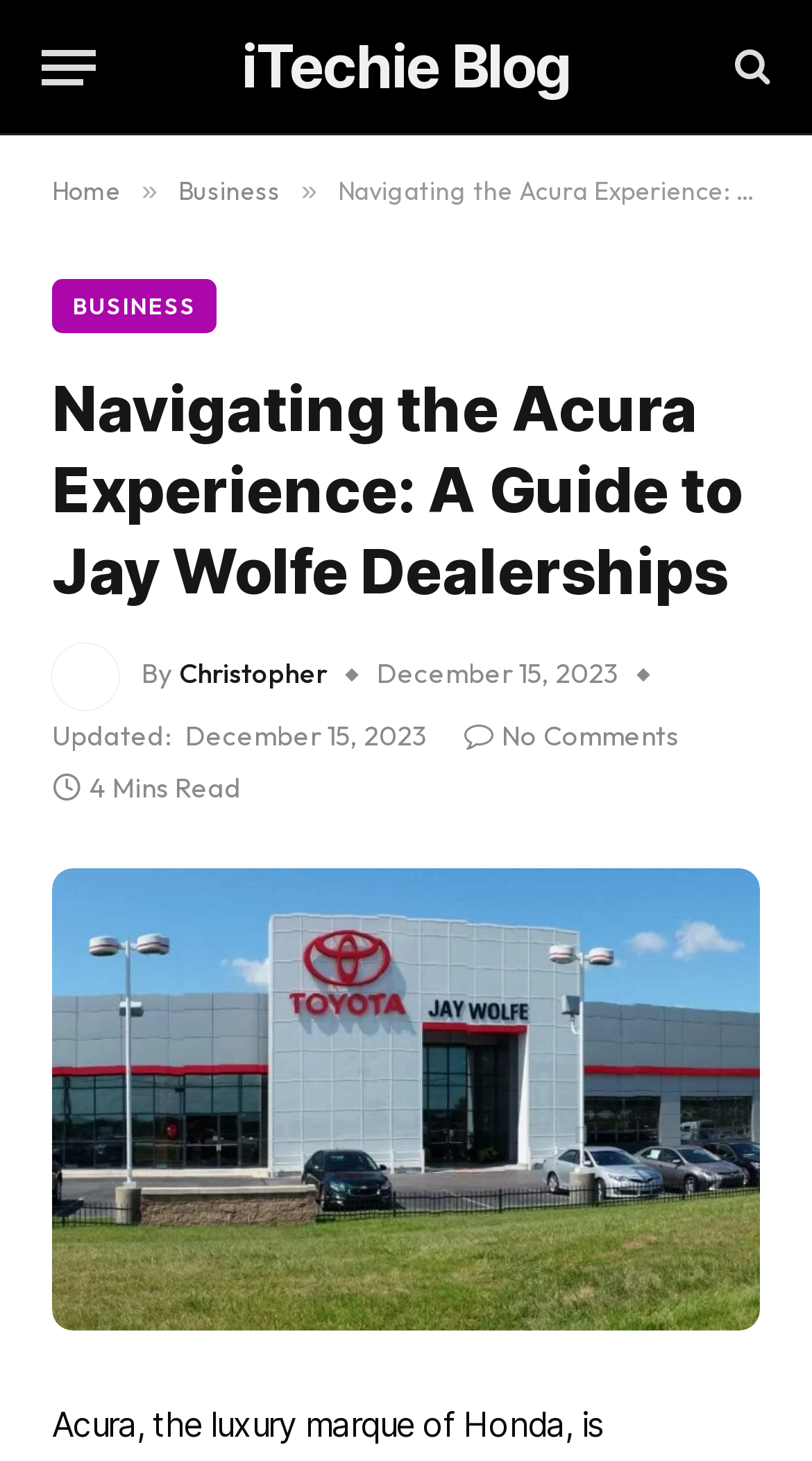For the element described, predict the bounding box coordinates as (top-left x, top-left y, bottom-right x, bottom-right y). All values should be between 0 and 1. Element description: Business

[0.064, 0.192, 0.267, 0.229]